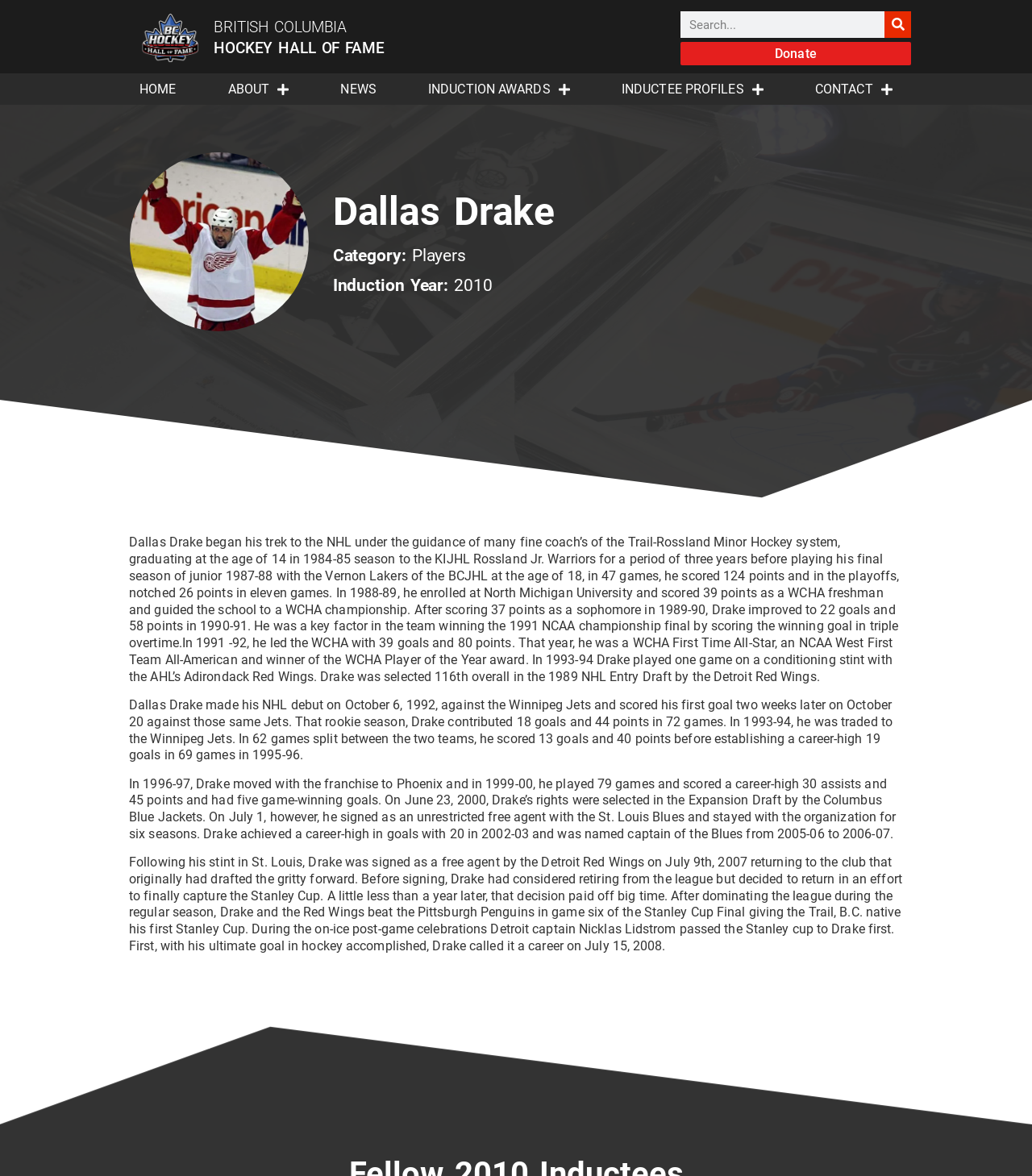What university did Dallas Drake attend?
Using the information from the image, provide a comprehensive answer to the question.

I found the answer by reading the biography of Dallas Drake, where it is mentioned that he enrolled at North Michigan University in 1988-89.